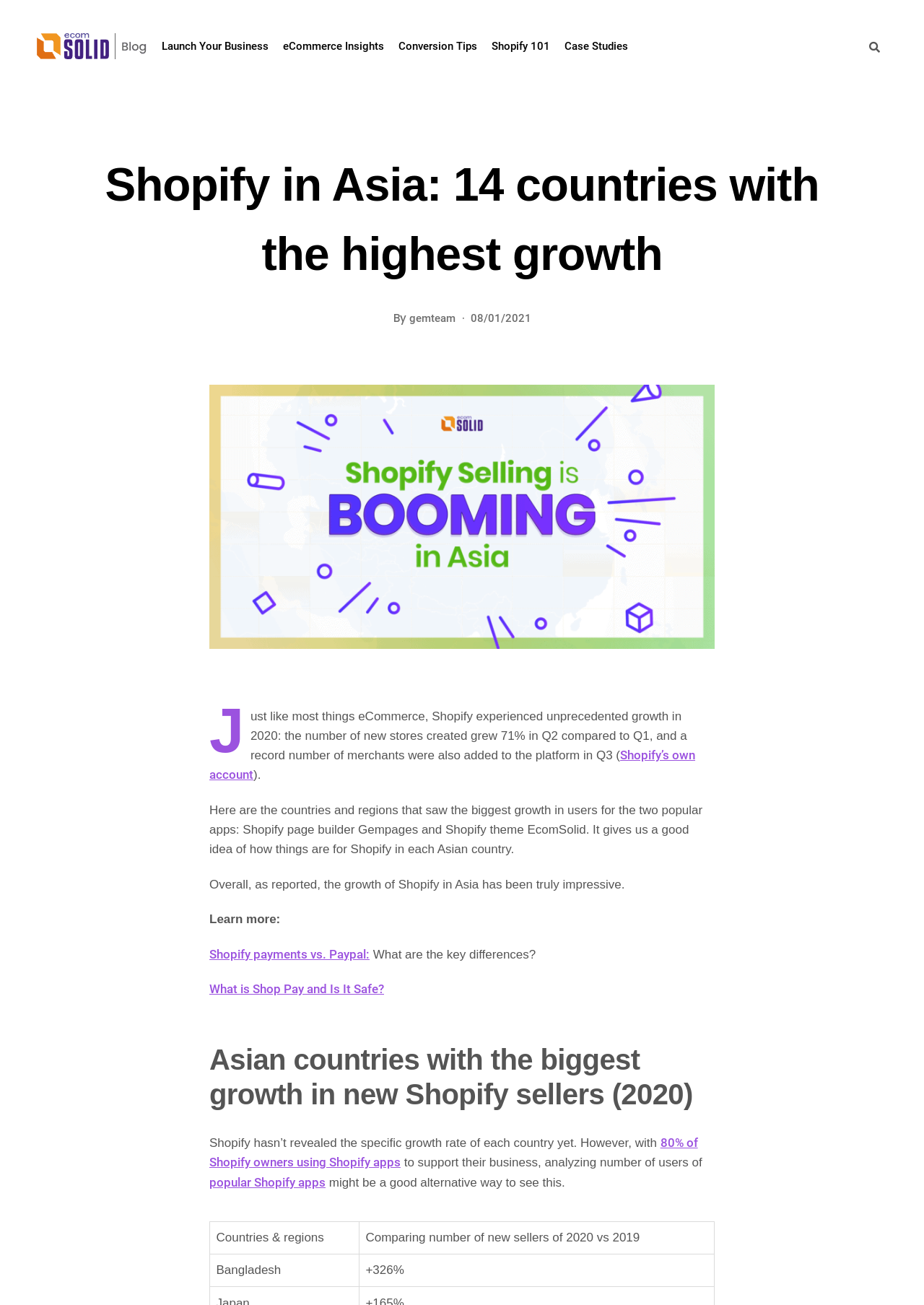Determine the bounding box coordinates of the clickable region to carry out the instruction: "Search for something".

[0.781, 0.025, 0.96, 0.046]